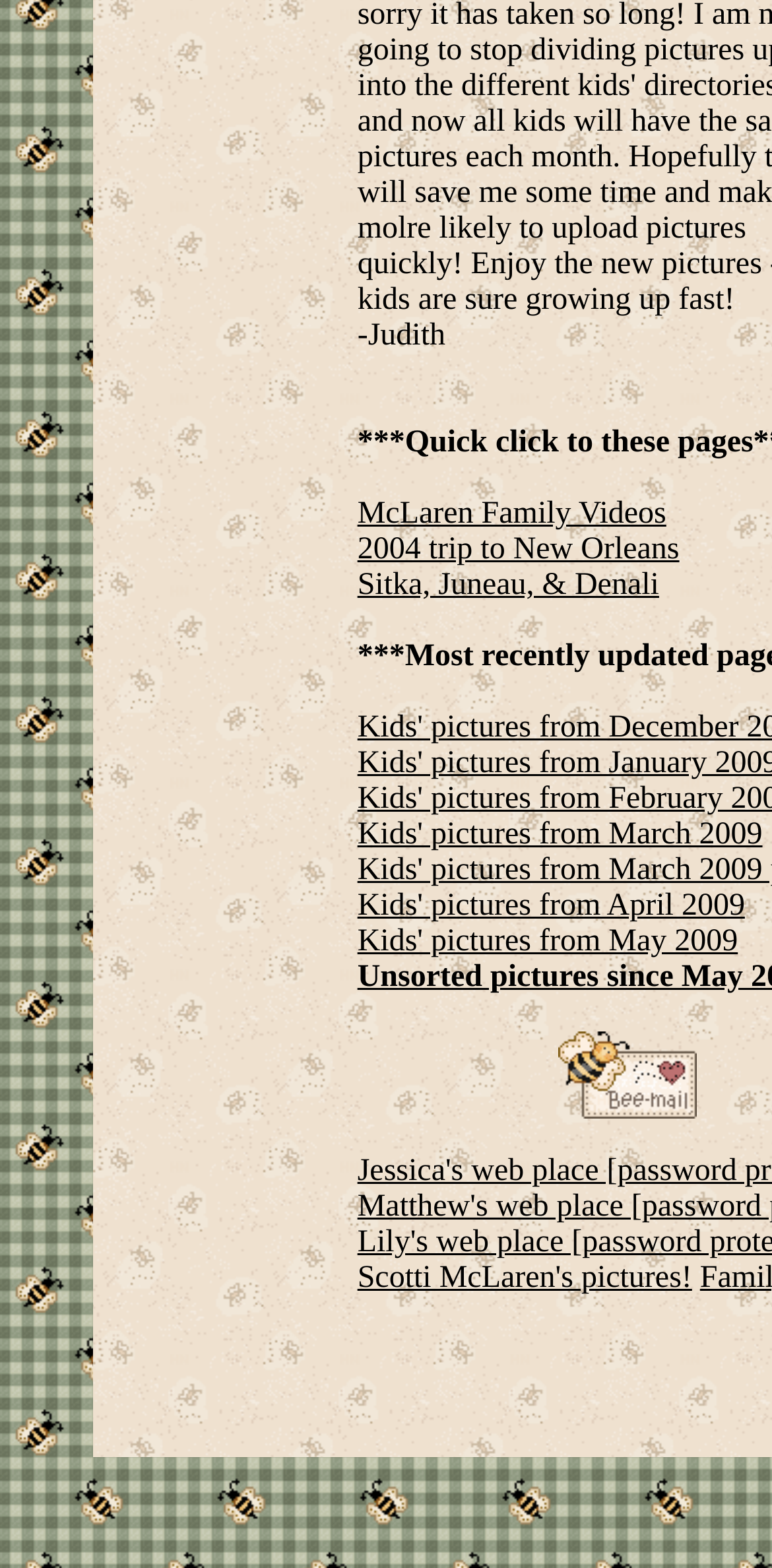Determine the bounding box coordinates for the area that should be clicked to carry out the following instruction: "explore Sitka, Juneau, & Denali".

[0.463, 0.362, 0.854, 0.384]